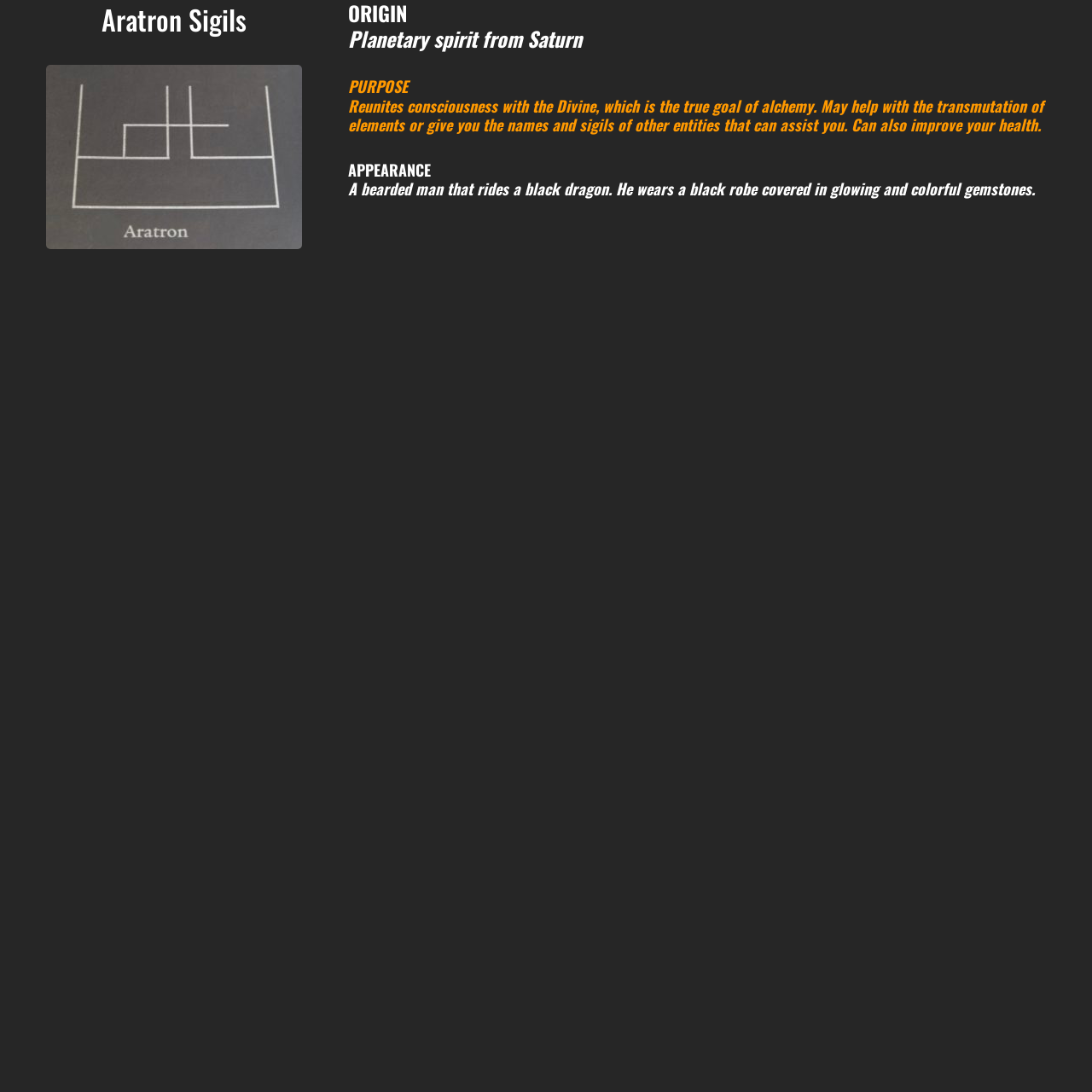Determine the bounding box of the UI component based on this description: "title="Aratron Sigil"". The bounding box coordinates should be four float values between 0 and 1, i.e., [left, top, right, bottom].

[0.042, 0.059, 0.276, 0.228]